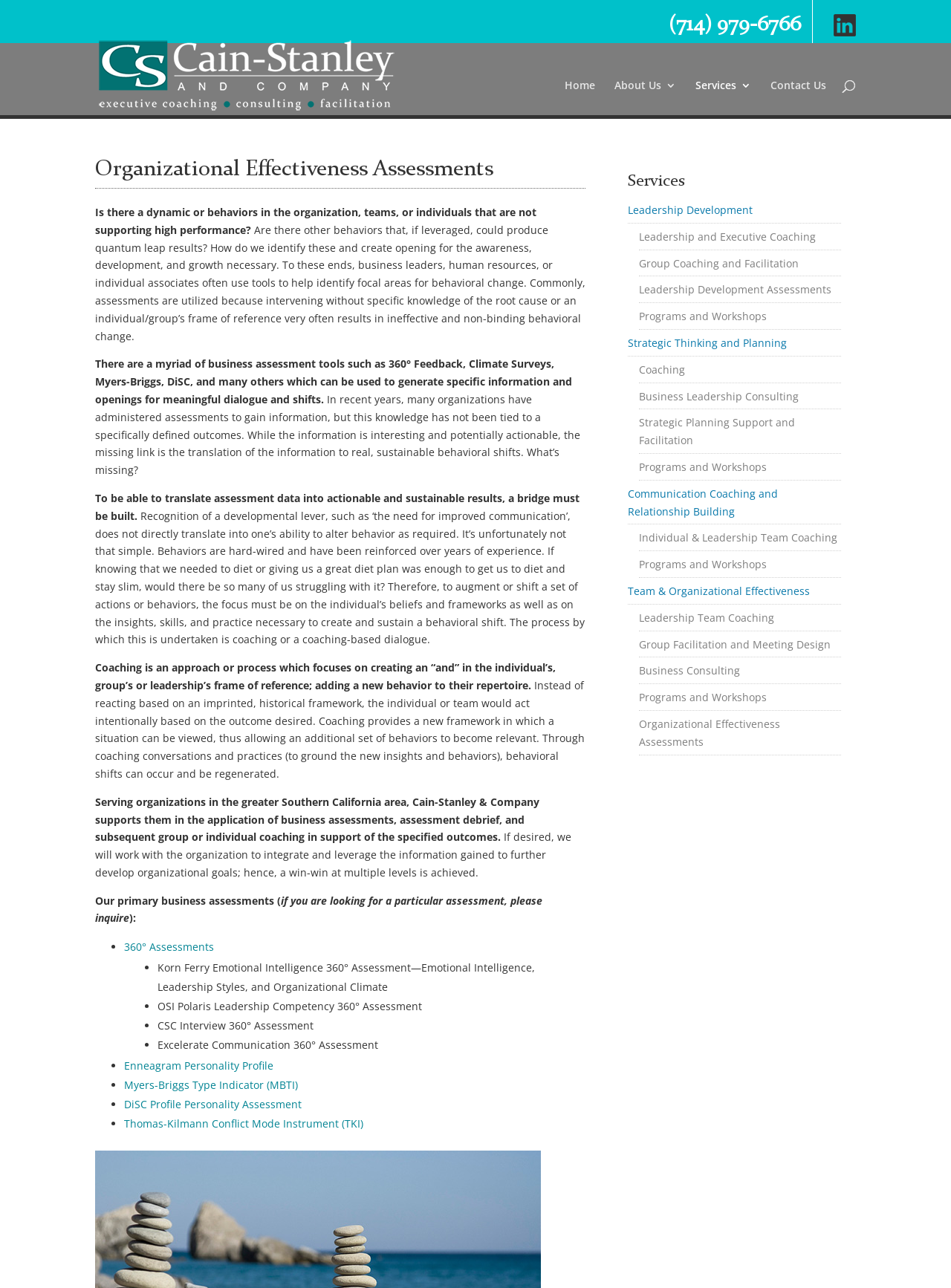What is the company name?
Answer the question with a single word or phrase by looking at the picture.

Cain-Stanley & Company